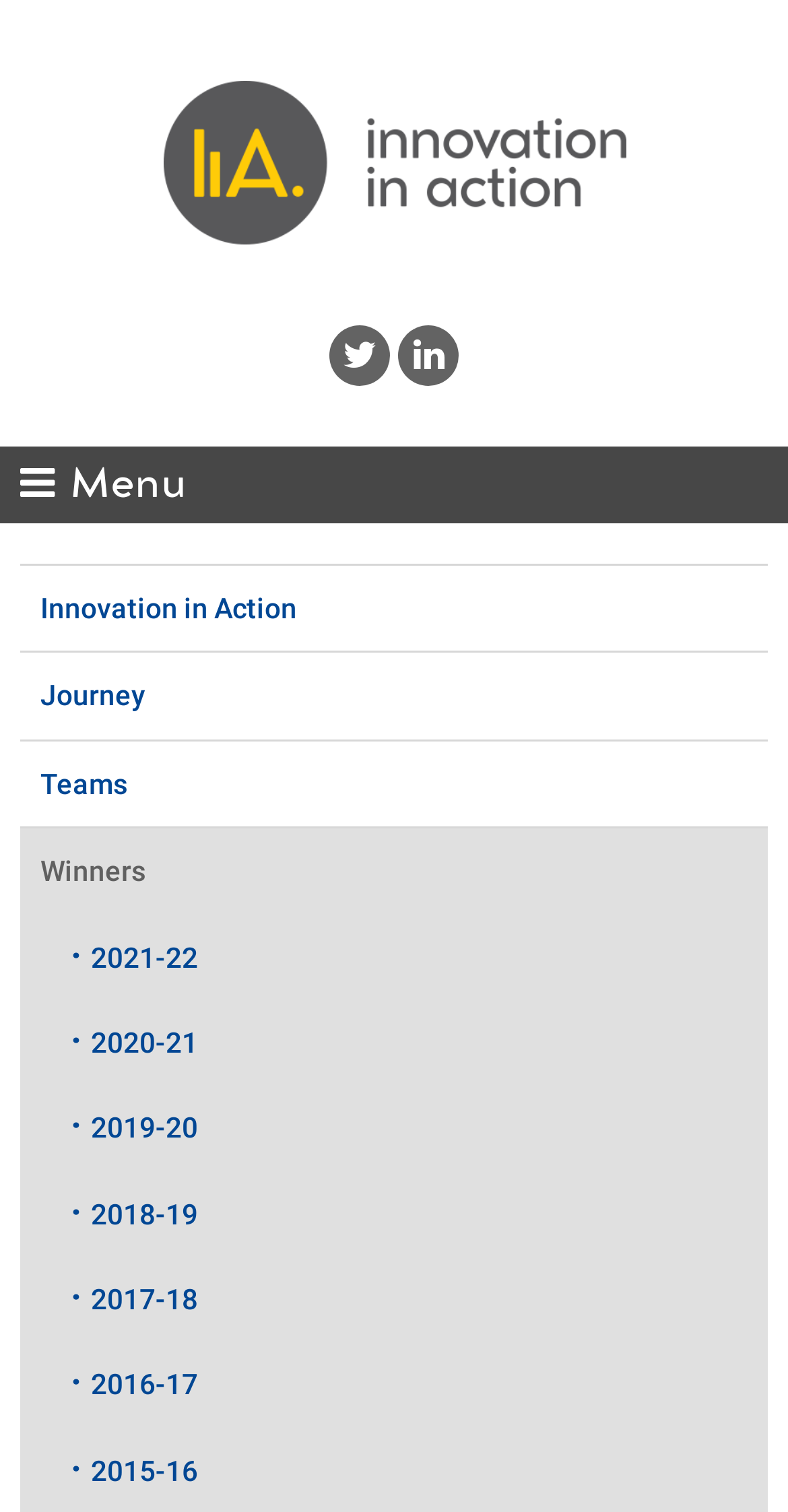Pinpoint the bounding box coordinates of the clickable area needed to execute the instruction: "View the 'Innovation in Action: Solutions to Real World Challenges' page". The coordinates should be specified as four float numbers between 0 and 1, i.e., [left, top, right, bottom].

[0.206, 0.085, 0.794, 0.127]